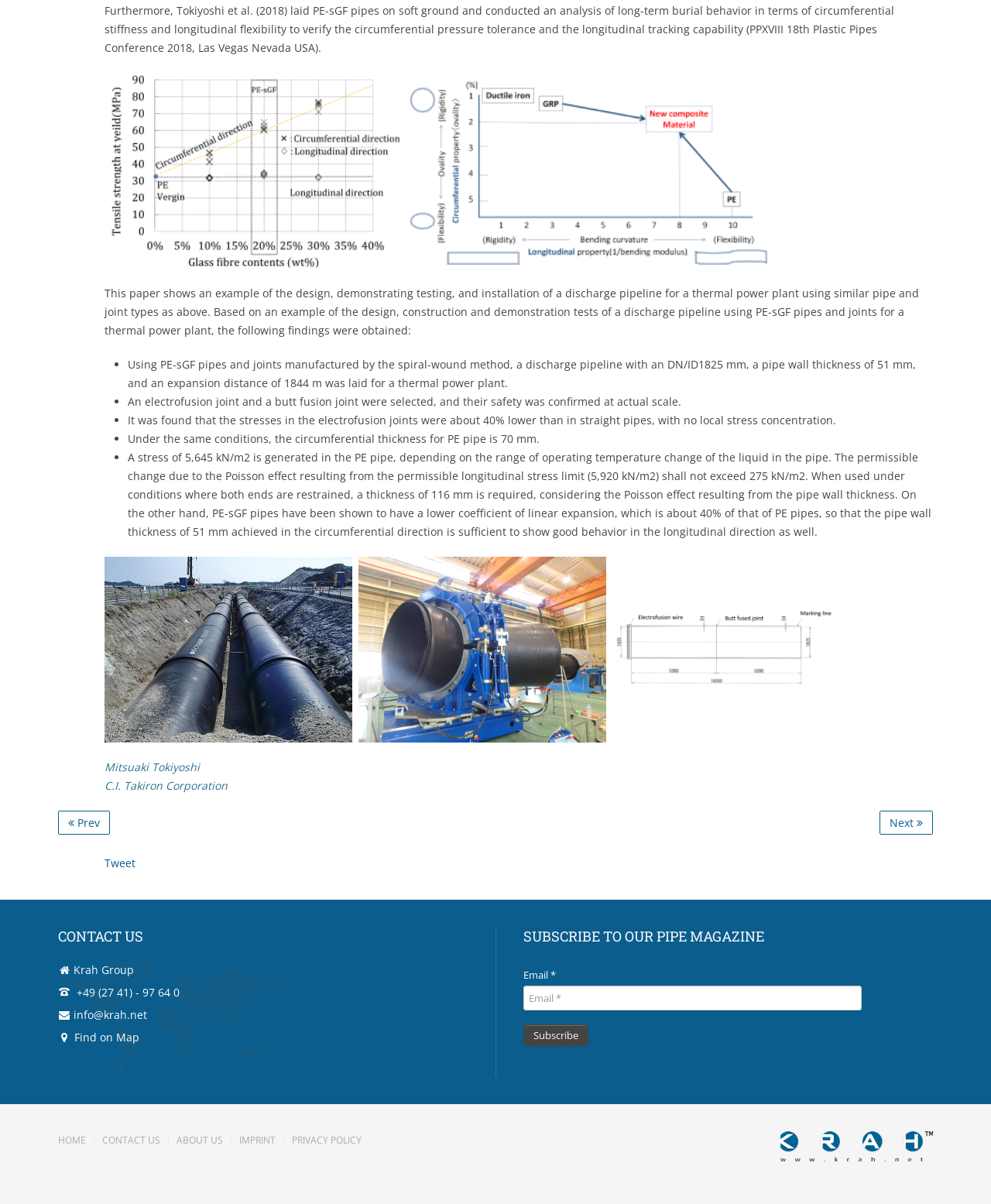Identify the bounding box coordinates of the specific part of the webpage to click to complete this instruction: "Subscribe to the pipe magazine".

[0.528, 0.851, 0.594, 0.869]